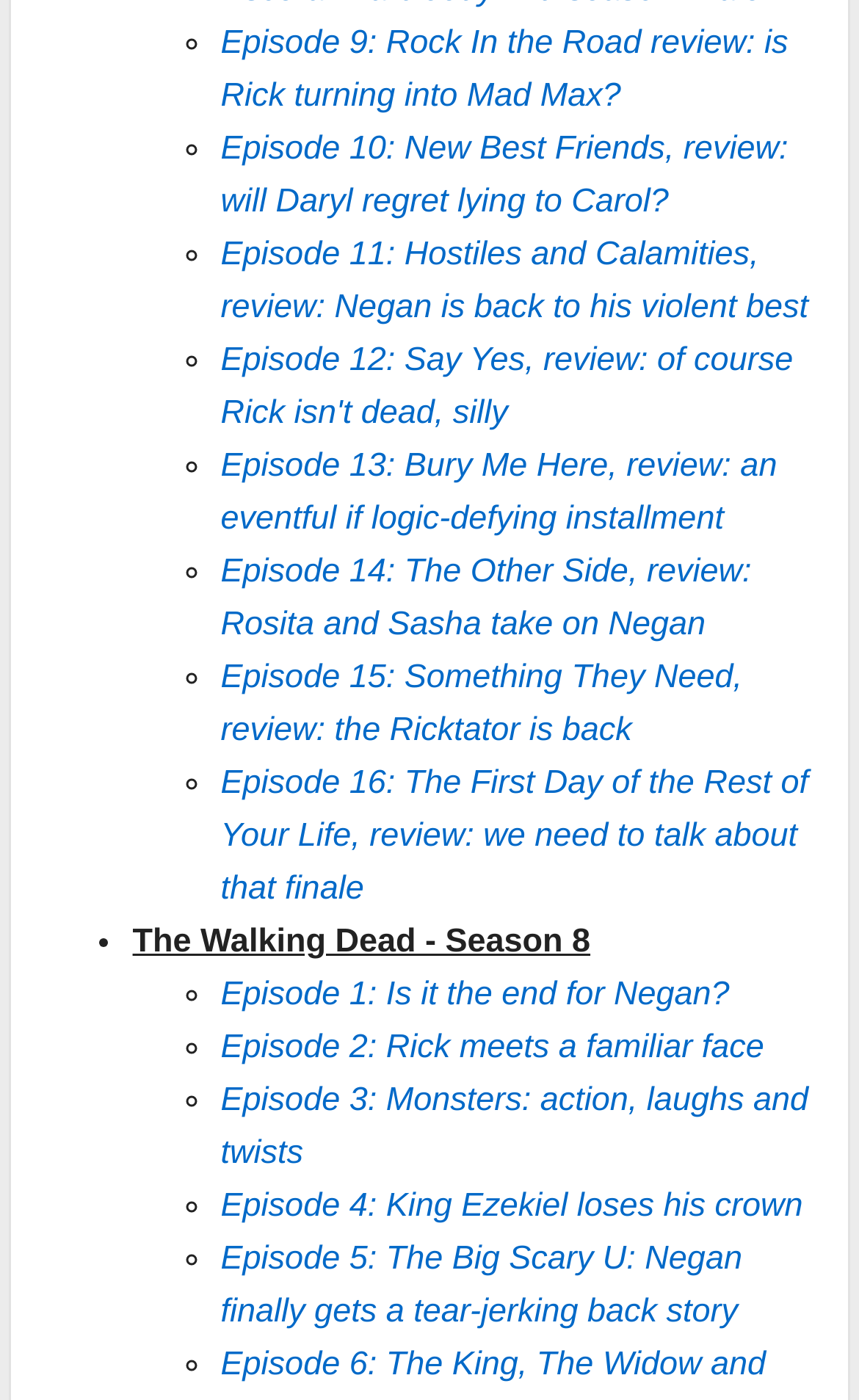Please identify the bounding box coordinates of the clickable element to fulfill the following instruction: "Read Episode 9 review". The coordinates should be four float numbers between 0 and 1, i.e., [left, top, right, bottom].

[0.257, 0.017, 0.918, 0.082]